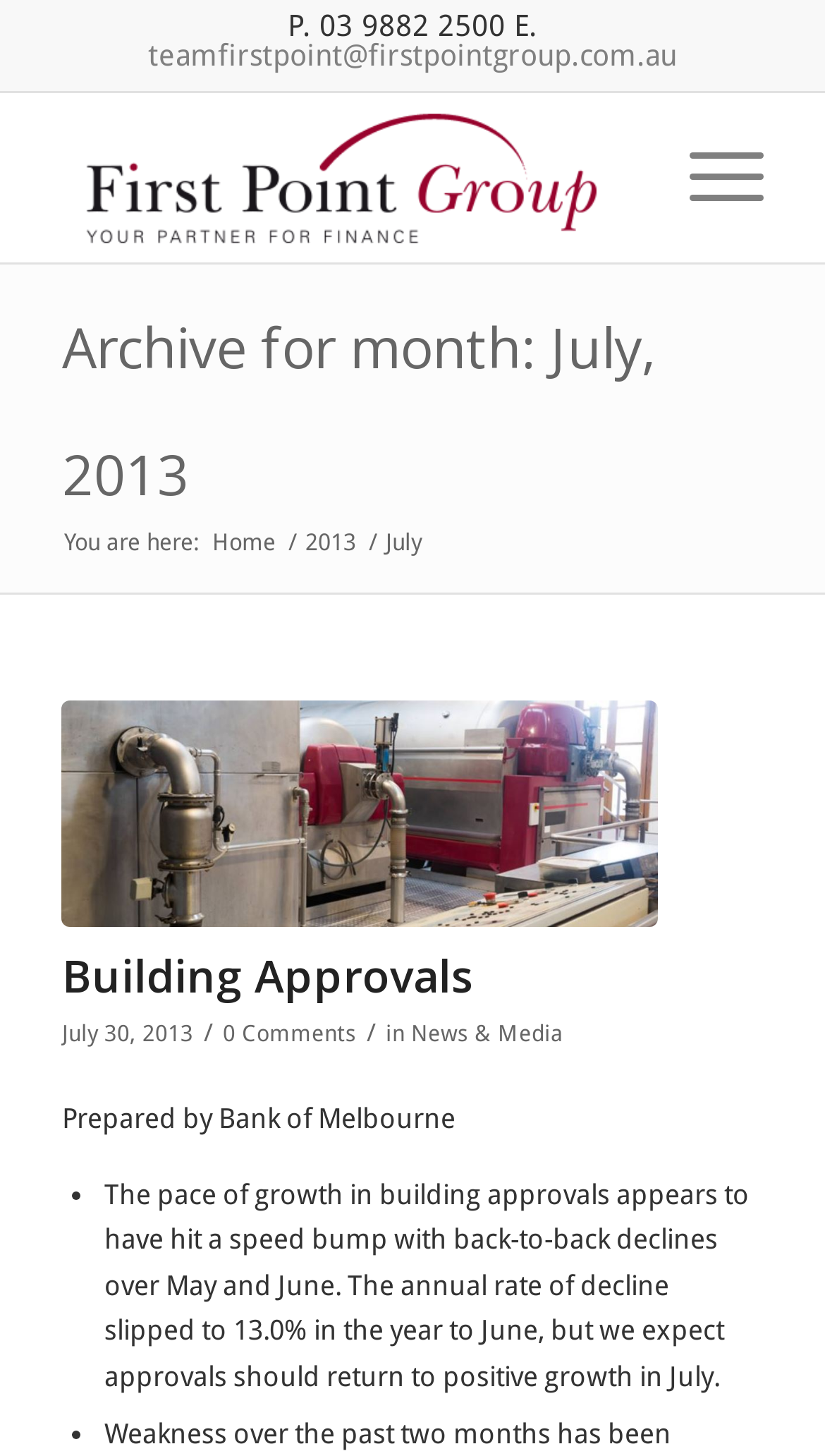Please identify the bounding box coordinates of the area that needs to be clicked to follow this instruction: "Go to the home page".

[0.249, 0.361, 0.342, 0.383]